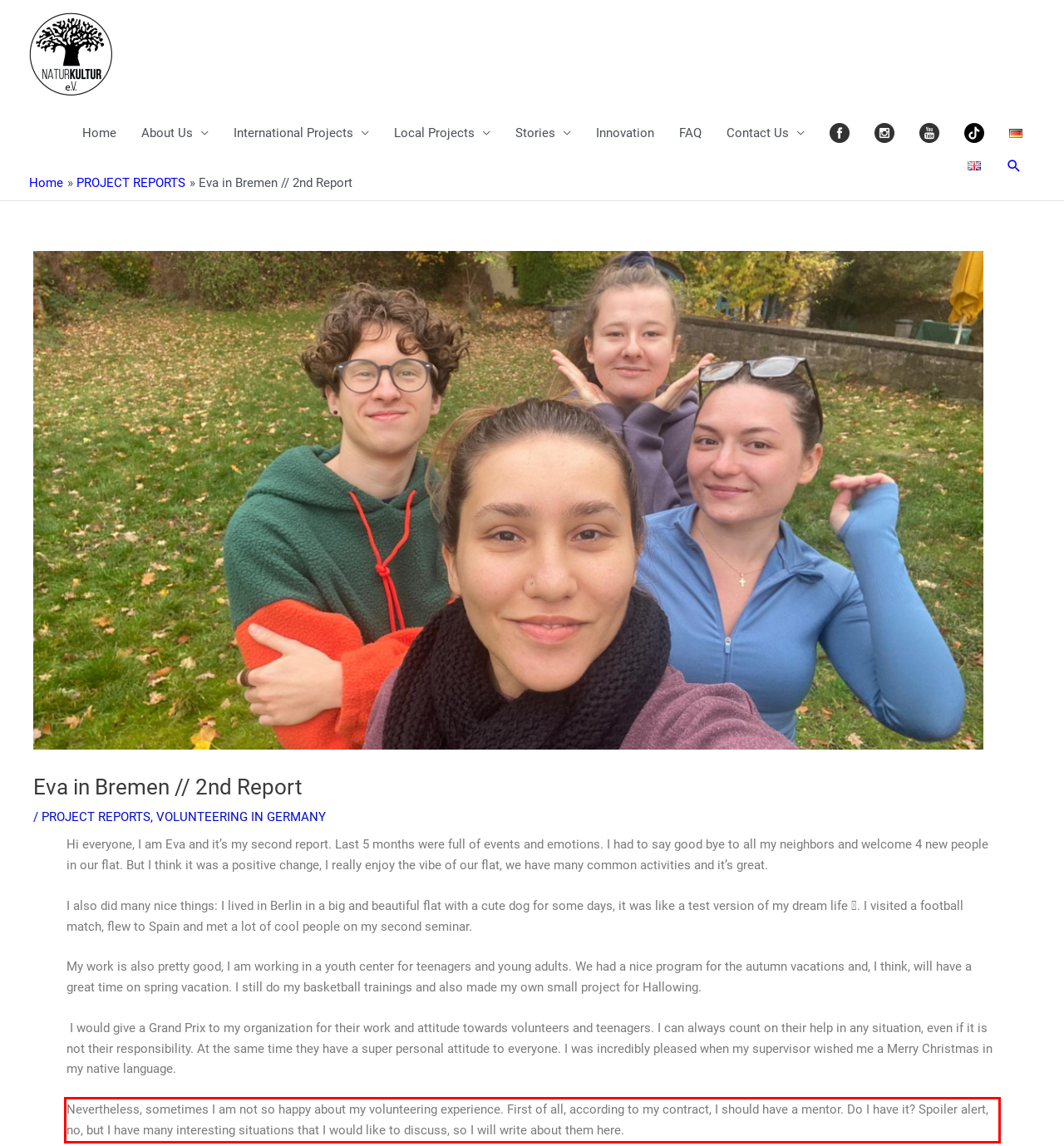Please look at the webpage screenshot and extract the text enclosed by the red bounding box.

Nevertheless, sometimes I am not so happy about my volunteering experience. First of all, according to my contract, I should have a mentor. Do I have it? Spoiler alert, no, but I have many interesting situations that I would like to discuss, so I will write about them here.